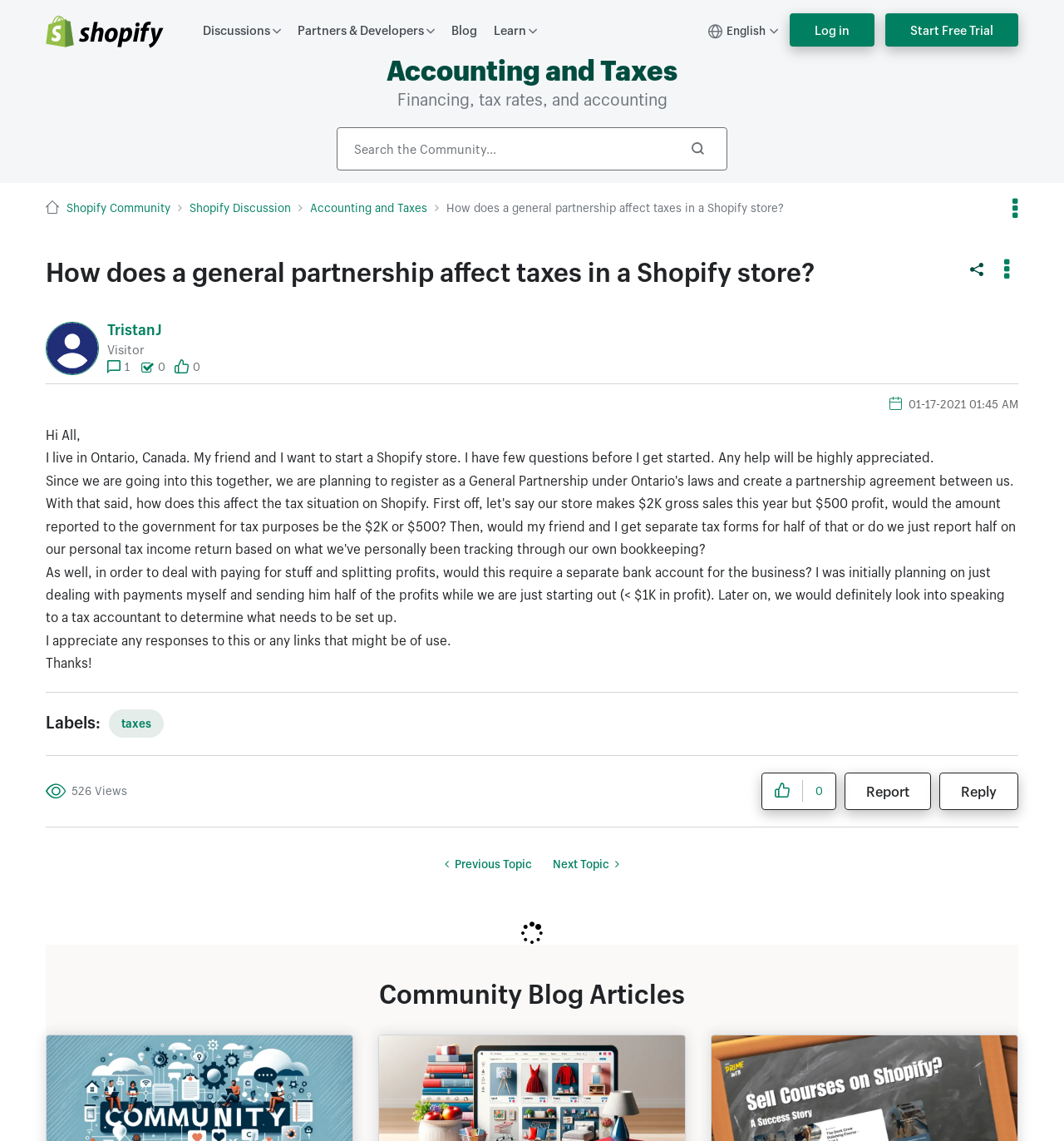What is the topic of discussion in this Shopify community? Analyze the screenshot and reply with just one word or a short phrase.

Accounting and Taxes